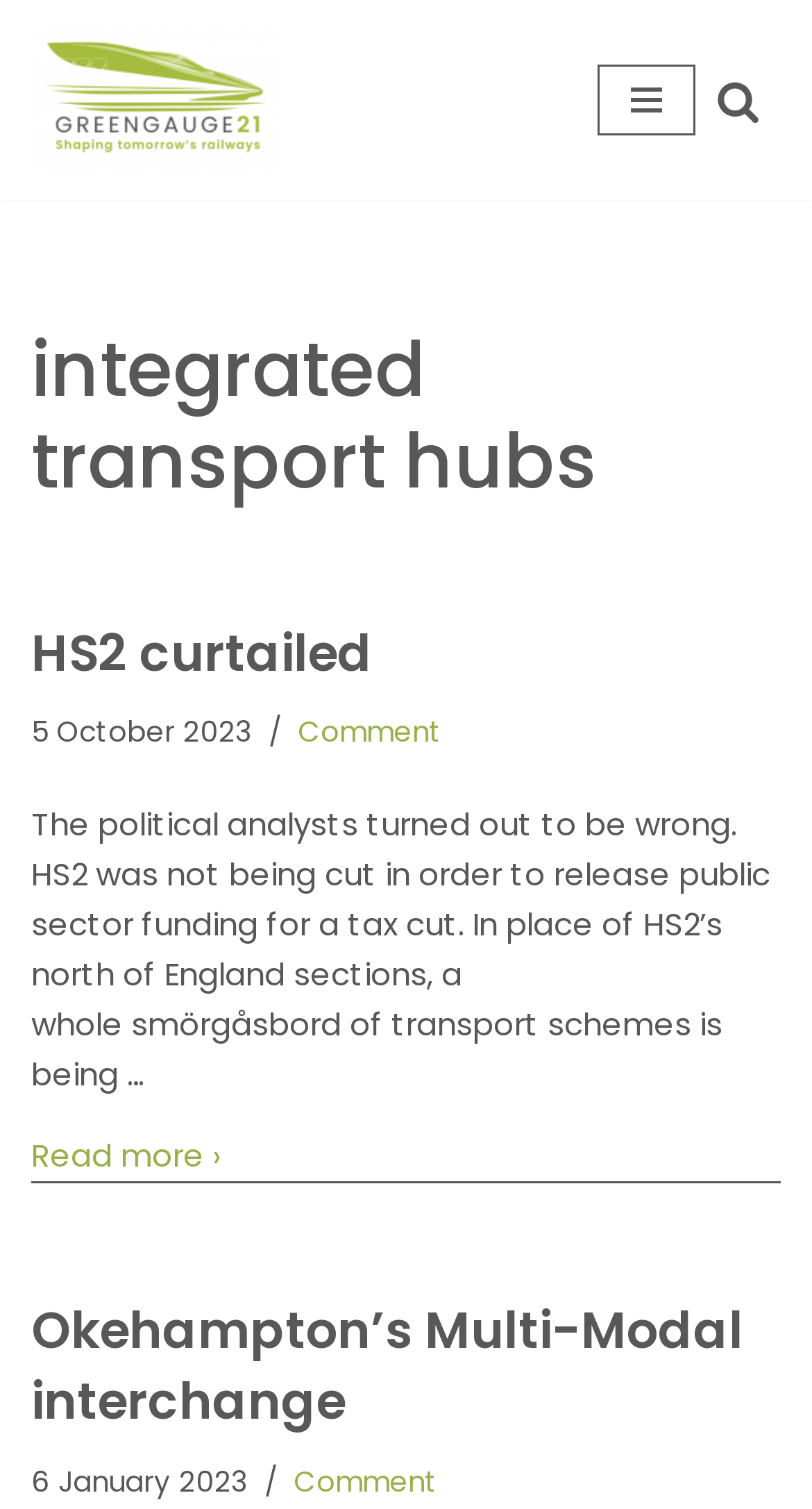How many links are in the navigation menu?
Please provide a comprehensive answer to the question based on the webpage screenshot.

I found the navigation menu element [163] button 'Navigation Menu'expanded: False, but it doesn't have any child link elements. However, I found a link element [162] link 'Greengauge 21 Shaping tomorrow's railway' that is likely part of the navigation menu, so the answer is 1.